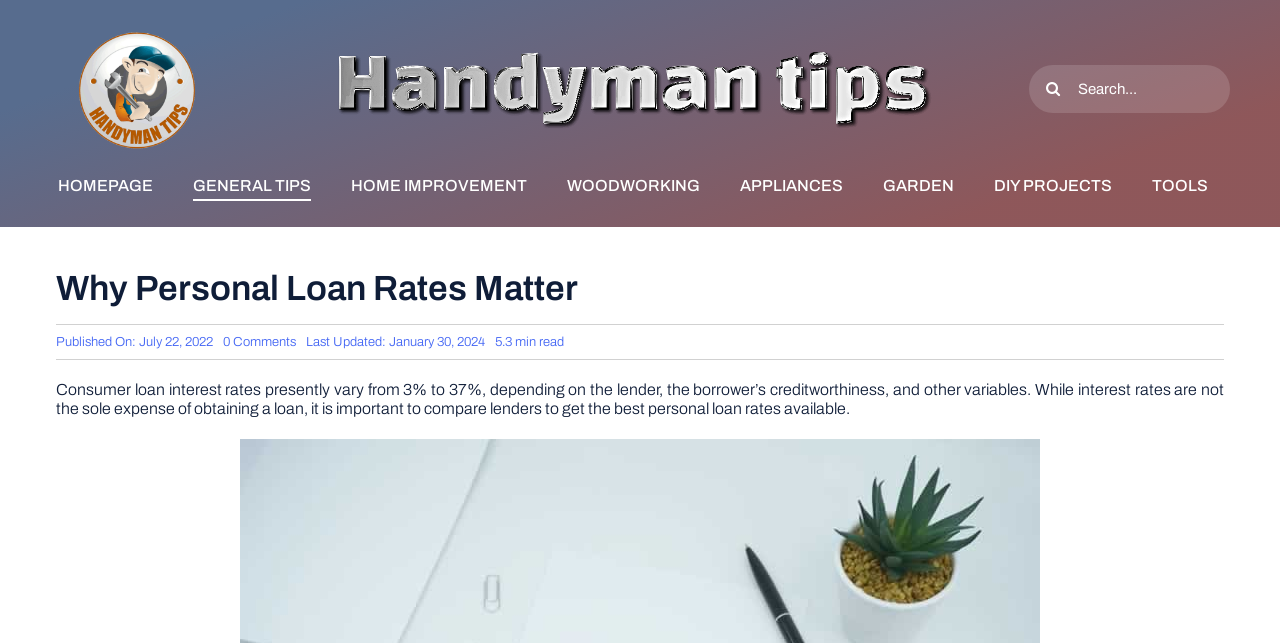Find and provide the bounding box coordinates for the UI element described with: "Home improvement".

[0.274, 0.267, 0.412, 0.313]